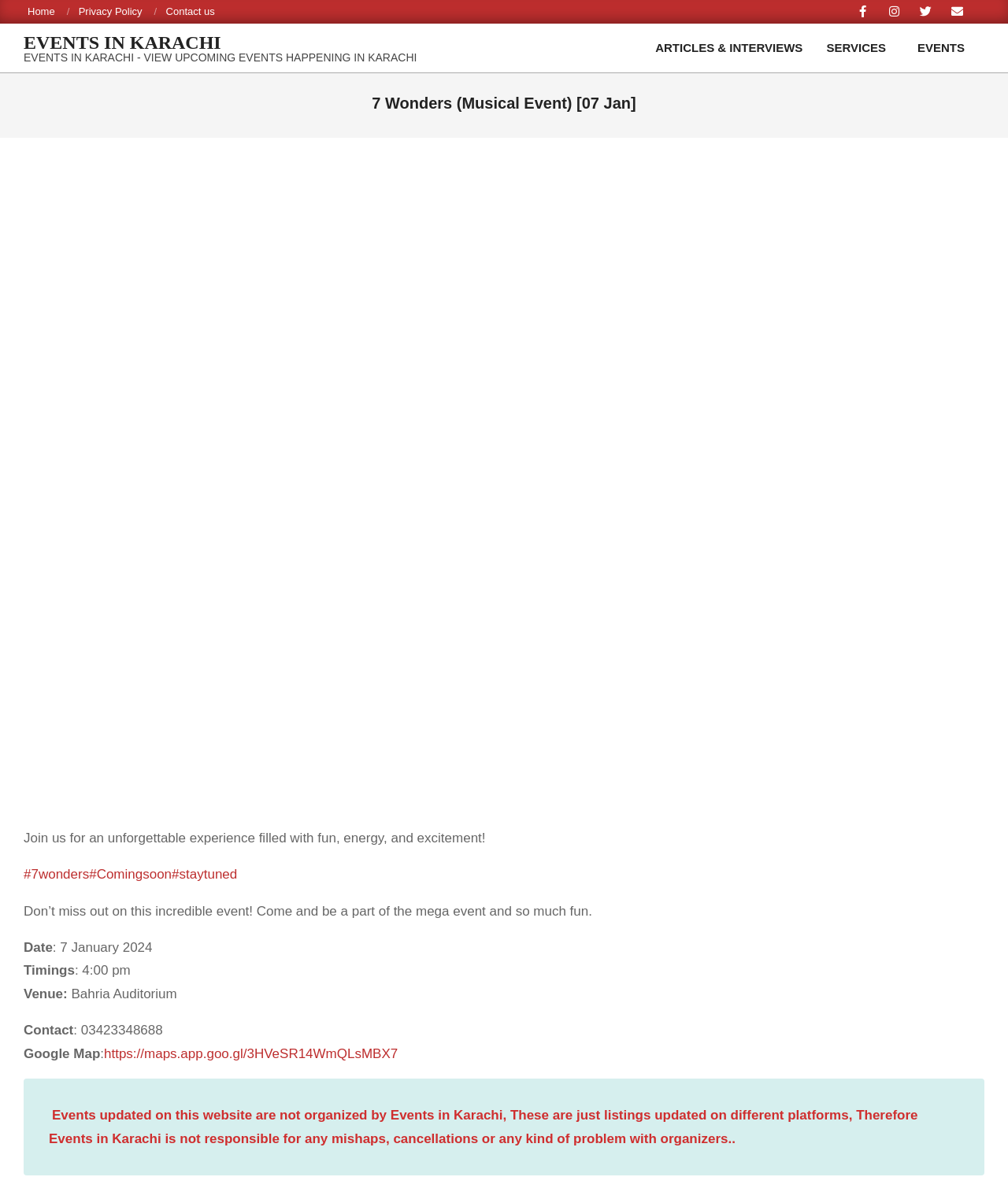Please give the bounding box coordinates of the area that should be clicked to fulfill the following instruction: "Click on Home". The coordinates should be in the format of four float numbers from 0 to 1, i.e., [left, top, right, bottom].

[0.027, 0.004, 0.054, 0.014]